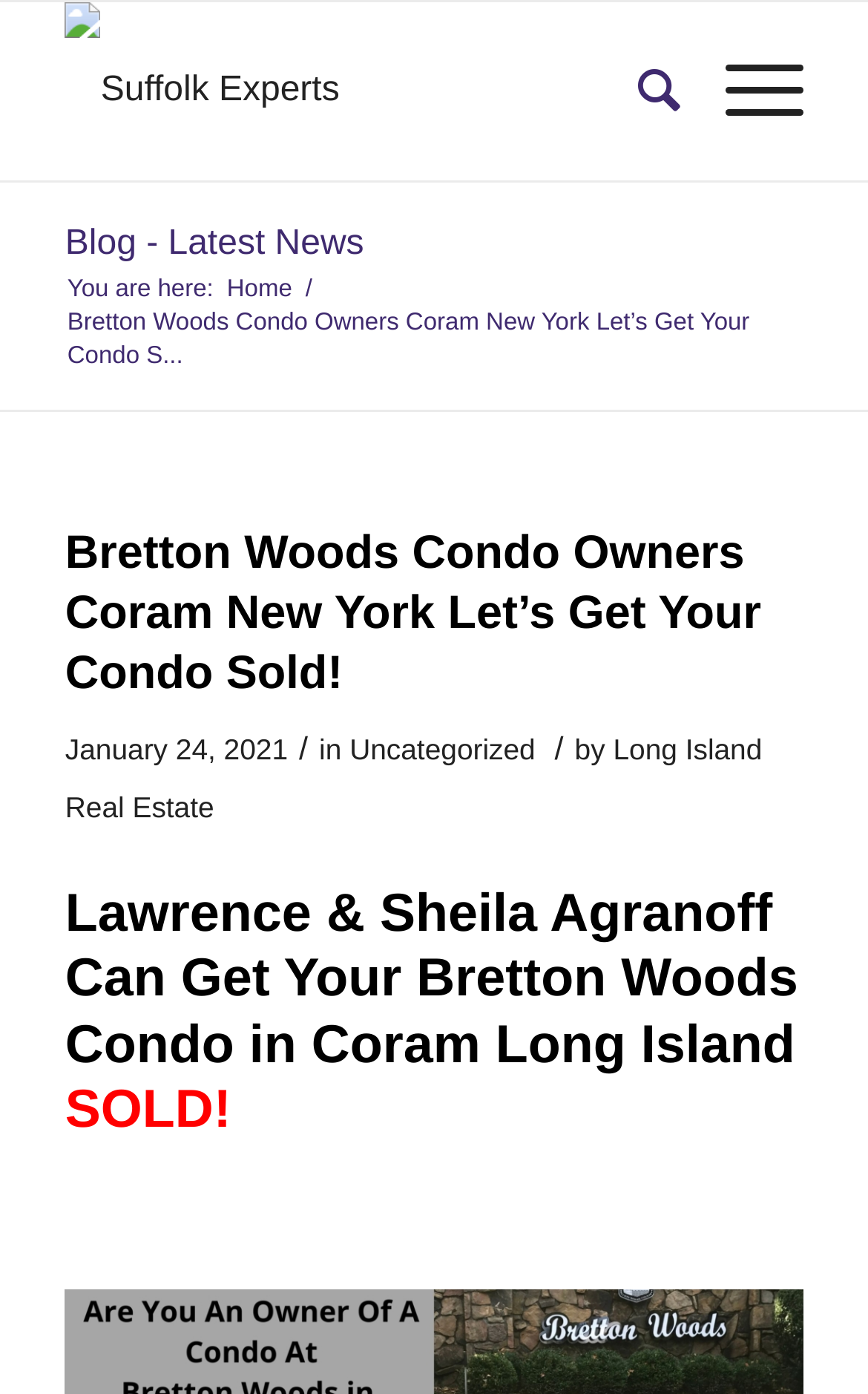What is the category of the article?
Can you give a detailed and elaborate answer to the question?

I determined the category of the article by reading the link text 'Uncategorized' below the heading, which suggests that the article does not have a specific category.